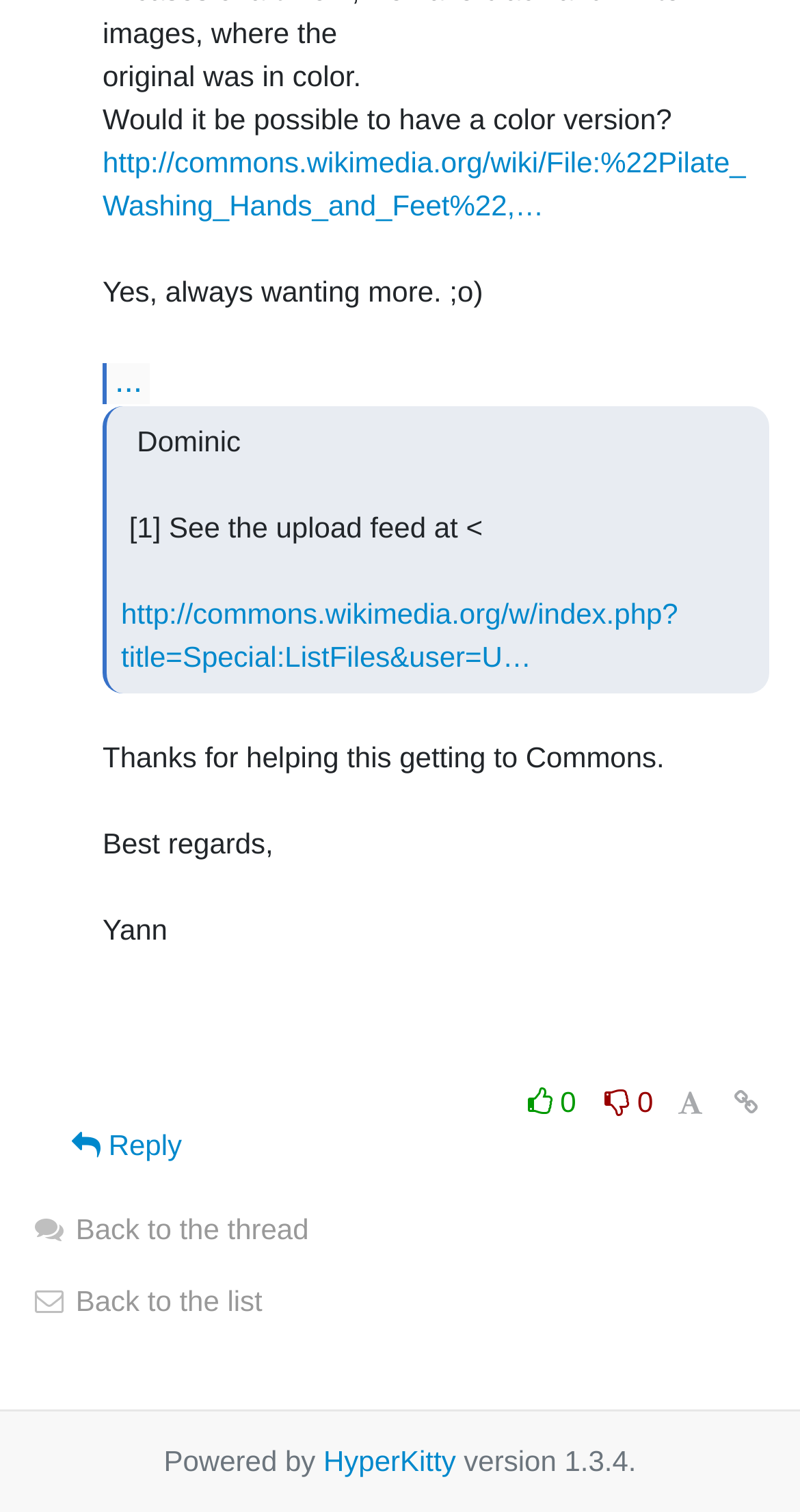Using the elements shown in the image, answer the question comprehensively: What is the content of the first static text?

The first static text is located at the top of the page and contains the text 'Yes, always wanting more. ;o)'.